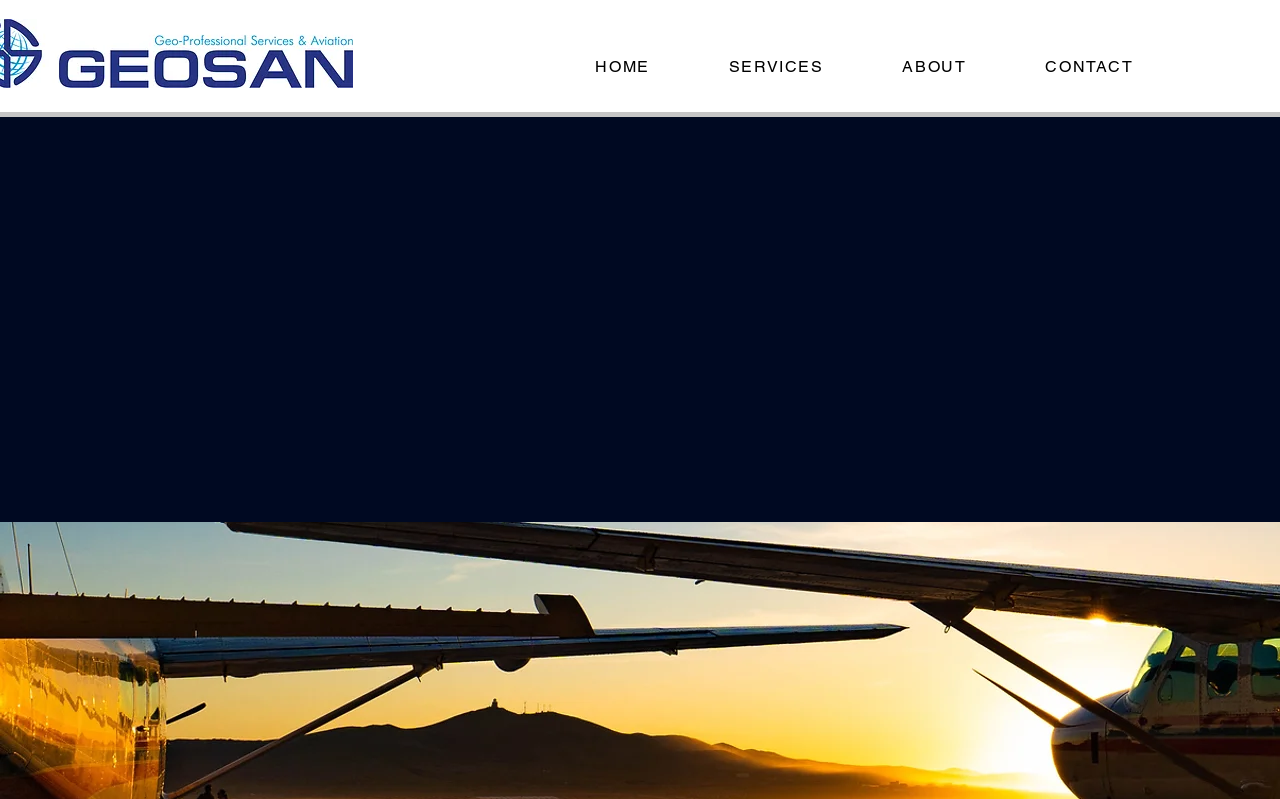Illustrate the webpage thoroughly, mentioning all important details.

The webpage is about Aerial Photogrammetric Surveying and Map services provided by Geosan LLC. At the top, there is a navigation menu with four links: "HOME", "SERVICES", "ABOUT", and "CONTACT", aligned horizontally and taking up about half of the screen width. 

Below the navigation menu, there are two headings. The first heading, "Aerial Photogrammetric Surveying and Mapping", is located near the top left of the screen. The second heading, which is a paragraph, is positioned below the first heading and takes up about two-thirds of the screen width. This paragraph describes how Geosan LLC extended its business to aerial photogrammetric surveying and mapping in 2011 and owns a specific digital camera.